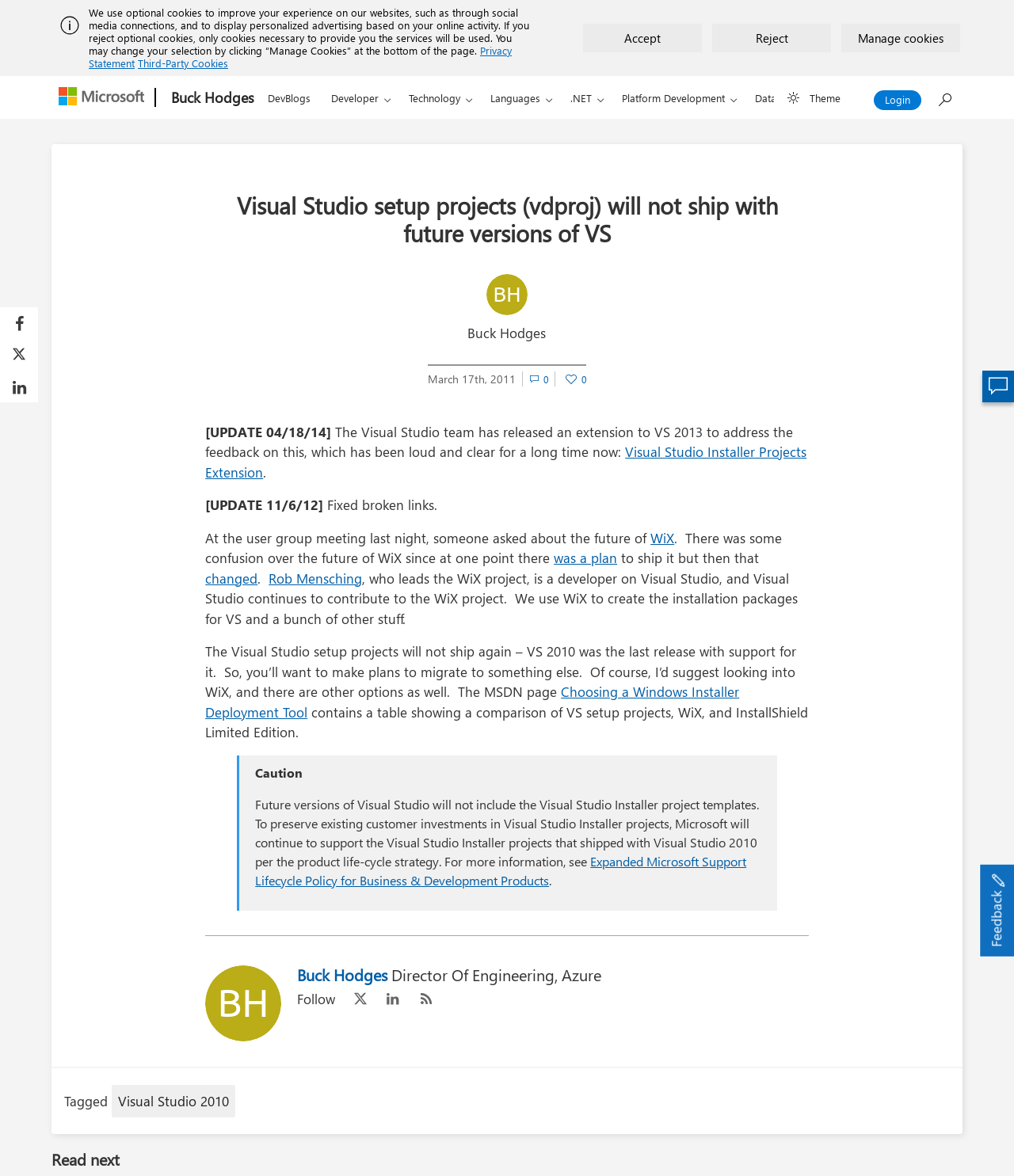Determine the main headline from the webpage and extract its text.

Visual Studio setup projects (vdproj) will not ship with future versions of VS